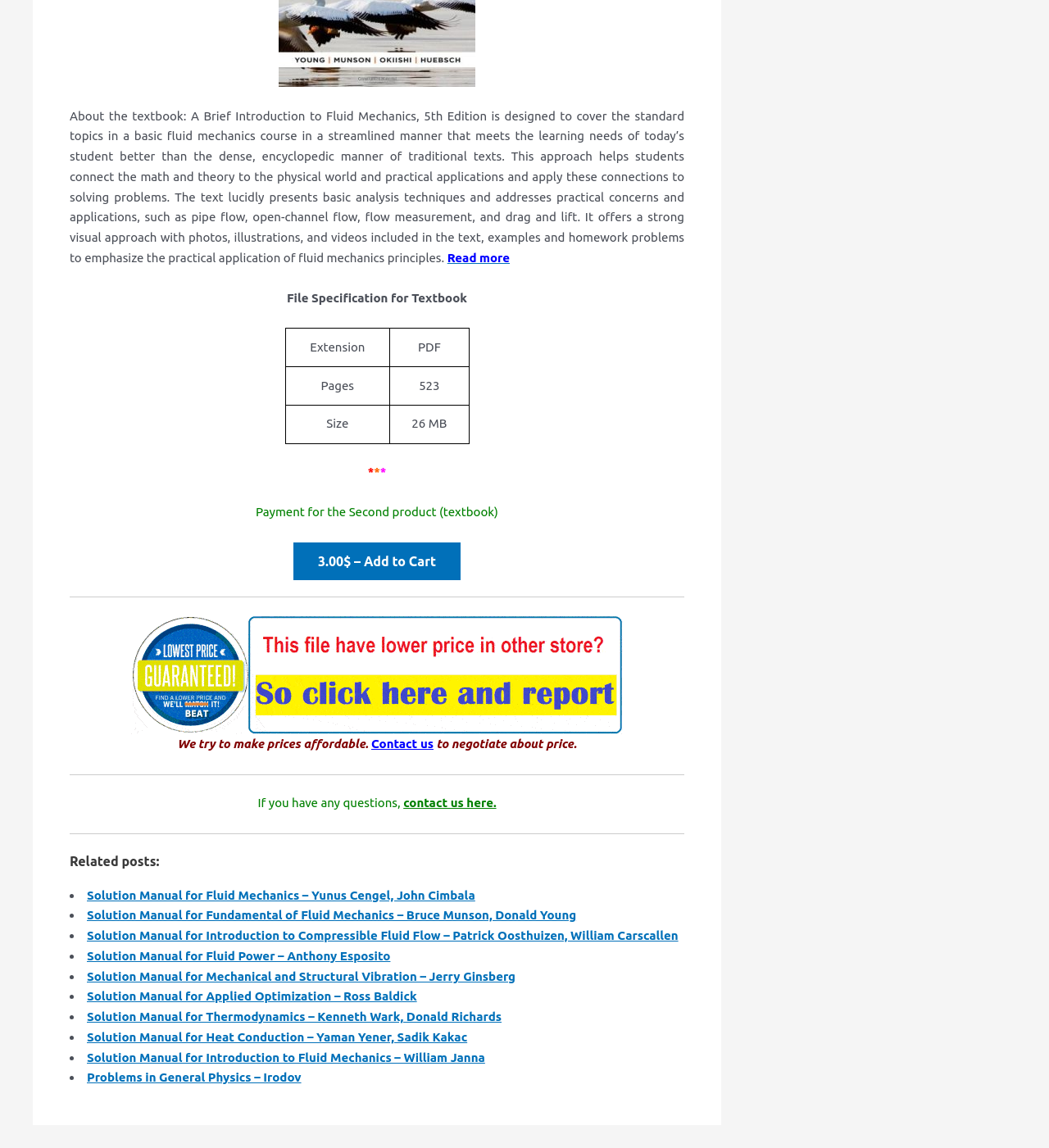Identify the bounding box coordinates for the UI element described as follows: contact us here.. Use the format (top-left x, top-left y, bottom-right x, bottom-right y) and ensure all values are floating point numbers between 0 and 1.

[0.385, 0.693, 0.473, 0.706]